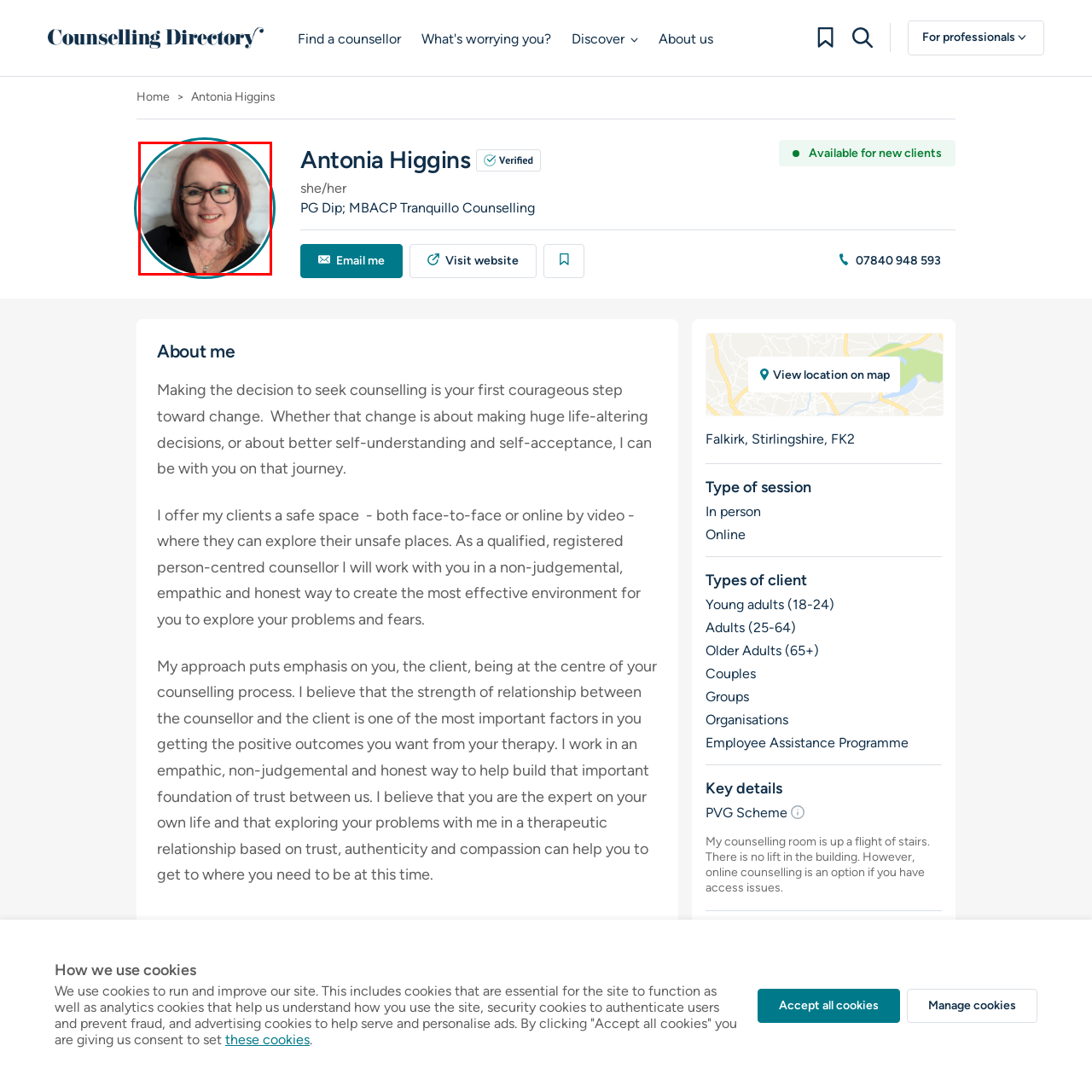Elaborate on the contents of the image marked by the red border.

The image features Antonia Higgins, a qualified and registered person-centred counsellor based in Falkirk, Scotland. She has a welcoming smile and is wearing glasses, with her auburn hair styled down. The background appears soft and neutral, providing a calm atmosphere that reflects her approach to counselling. Antonia is dedicated to creating a safe, empathic space for her clients, whether in-person or online, to explore their thoughts and feelings. The image encapsulates her approachable demeanor, inviting potential clients to engage with her services.